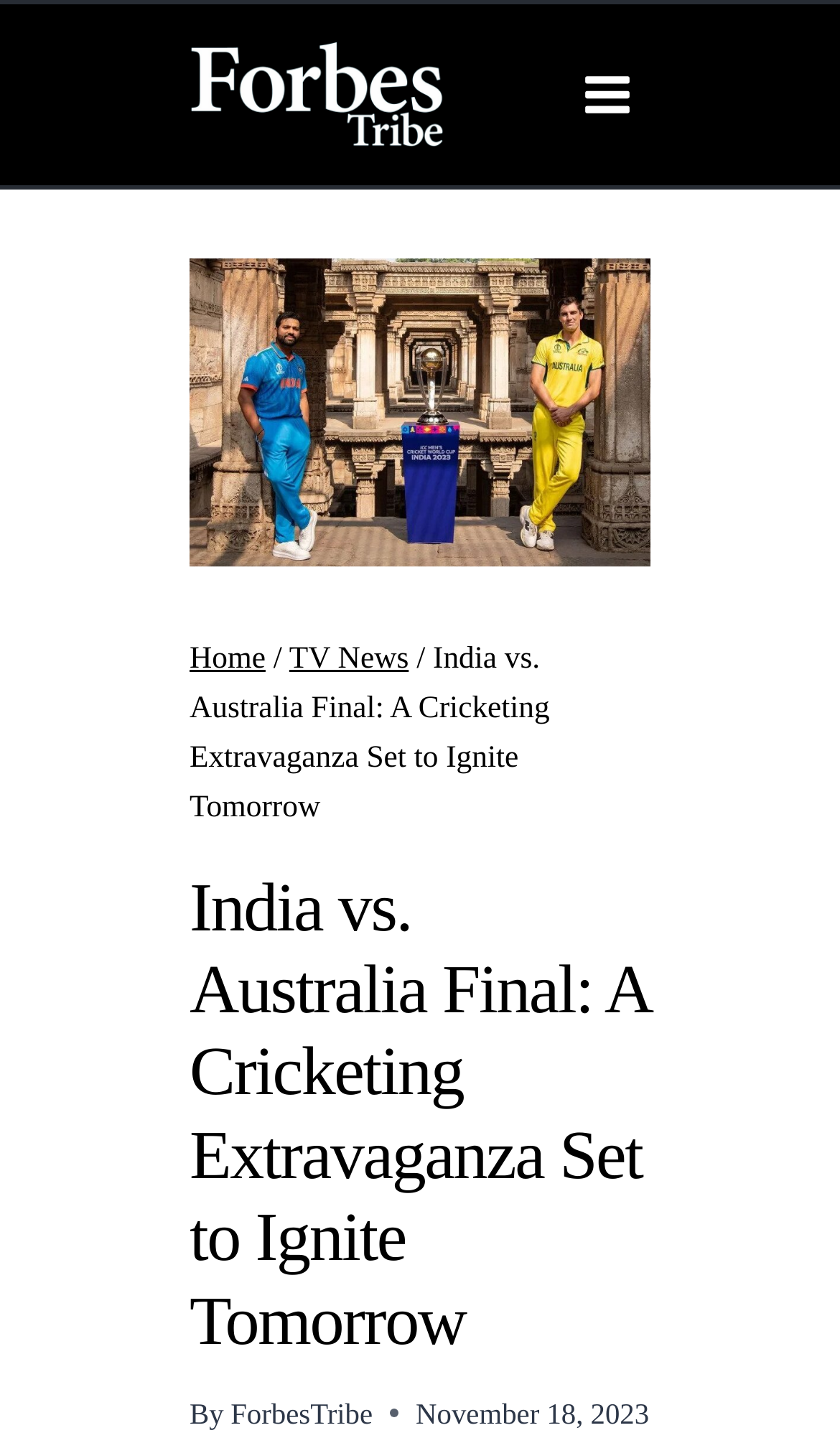Given the element description, predict the bounding box coordinates in the format (top-left x, top-left y, bottom-right x, bottom-right y). Make sure all values are between 0 and 1. Here is the element description: ForbesTribe

[0.275, 0.971, 0.444, 0.994]